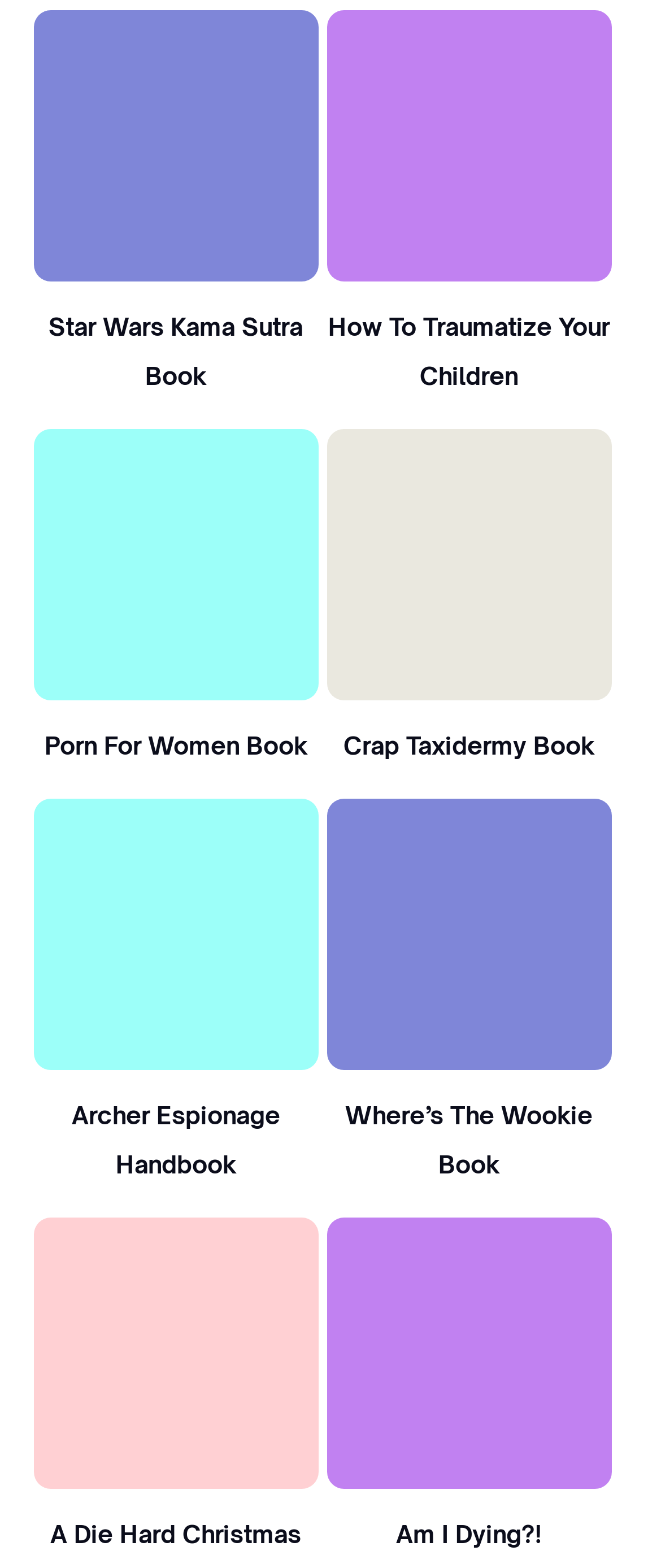Locate the bounding box coordinates of the element that should be clicked to fulfill the instruction: "Explore Porn For Women Book".

[0.05, 0.274, 0.482, 0.447]